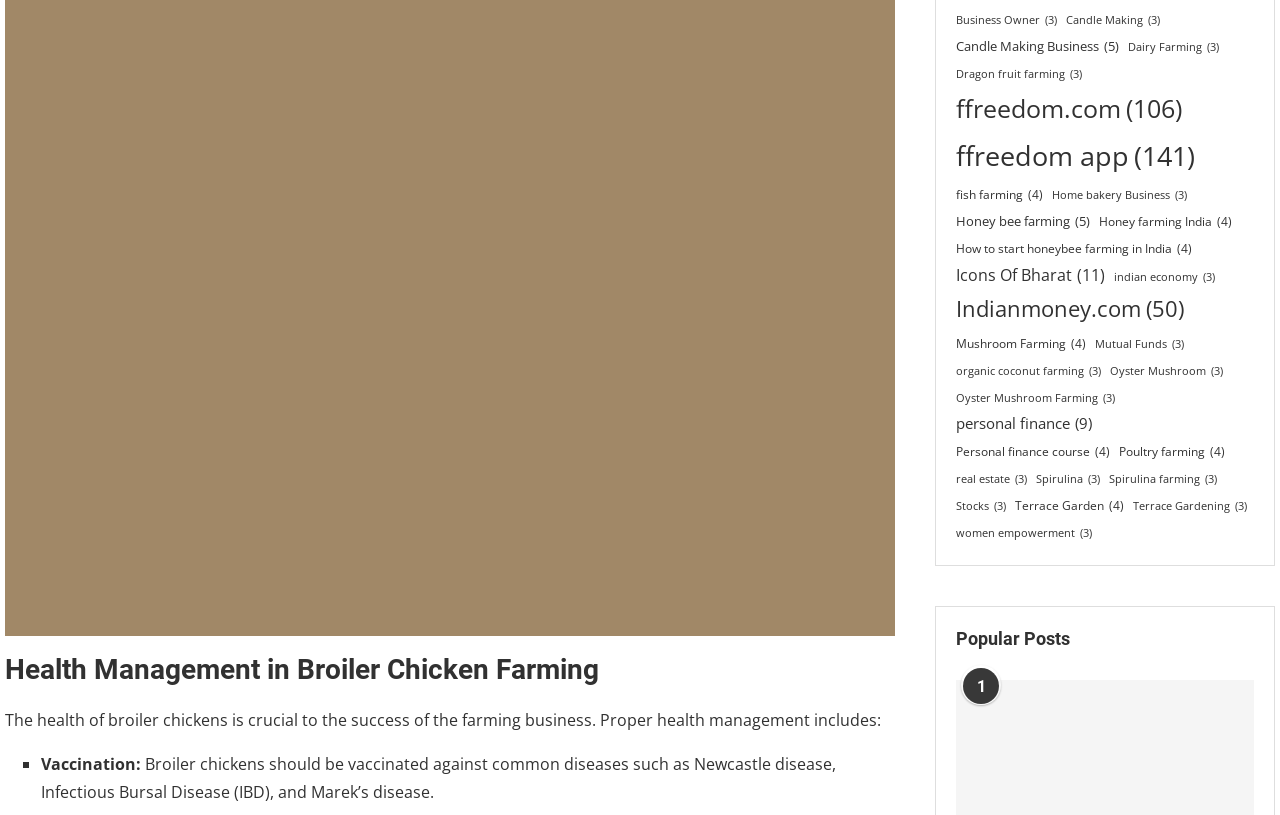Refer to the image and provide a thorough answer to this question:
What is the first point mentioned in proper health management of broiler chickens?

The first point mentioned in proper health management of broiler chickens is 'Vaccination' as indicated by the list marker '■' and the text 'Vaccination:'.